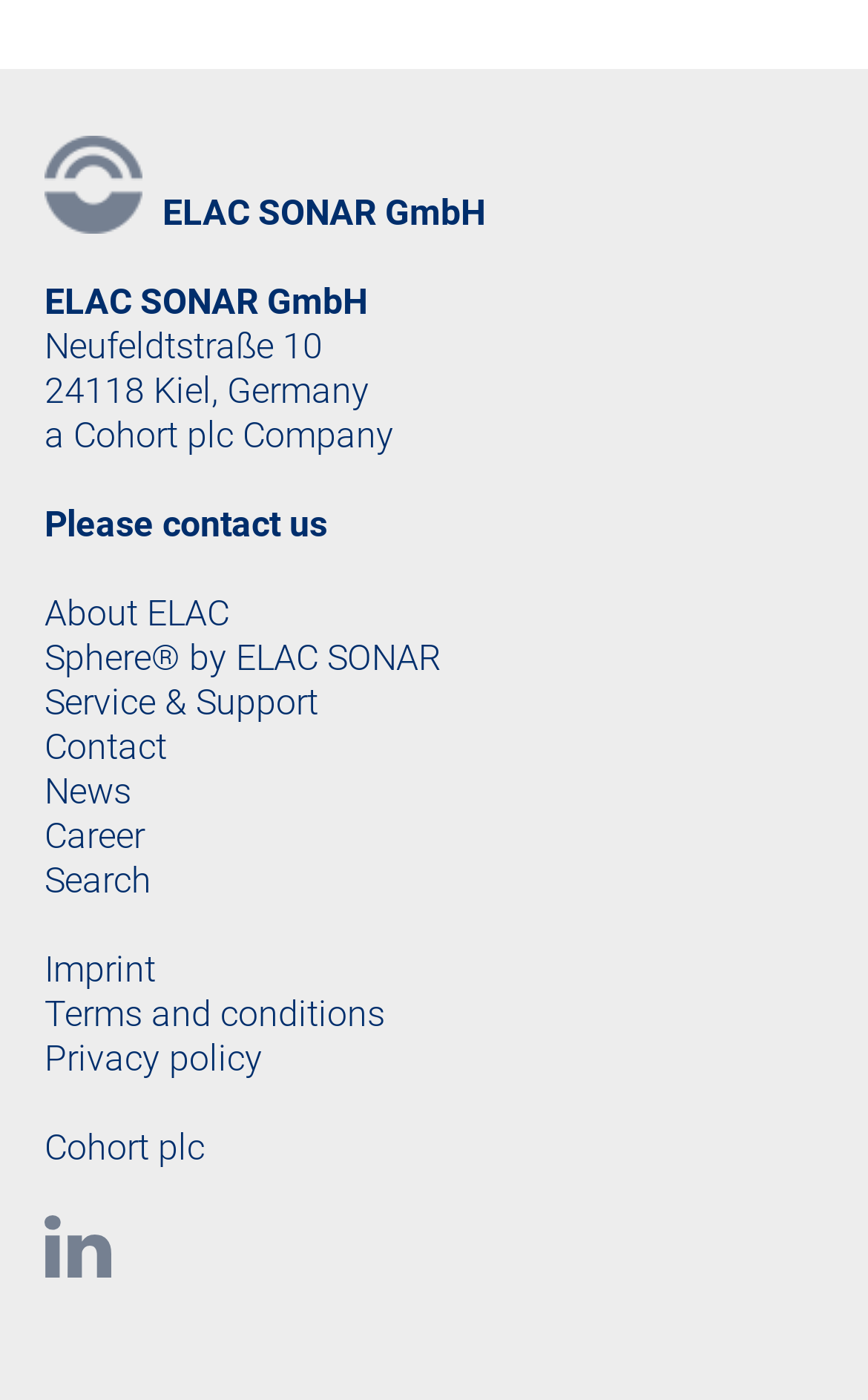Determine the bounding box coordinates of the clickable region to execute the instruction: "view imprint". The coordinates should be four float numbers between 0 and 1, denoted as [left, top, right, bottom].

[0.051, 0.677, 0.179, 0.707]